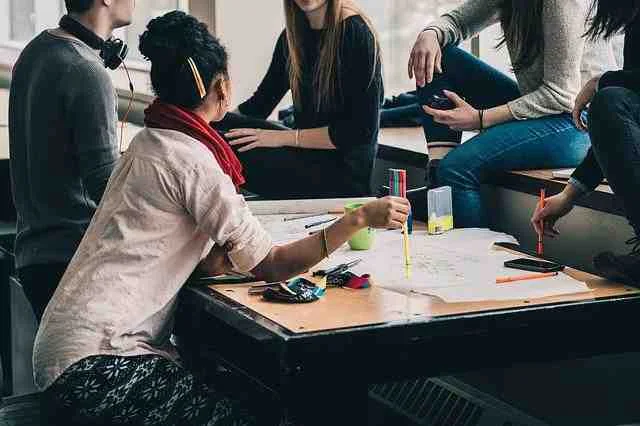Use a single word or phrase to answer the following:
How many people are participating in the discussion?

A few